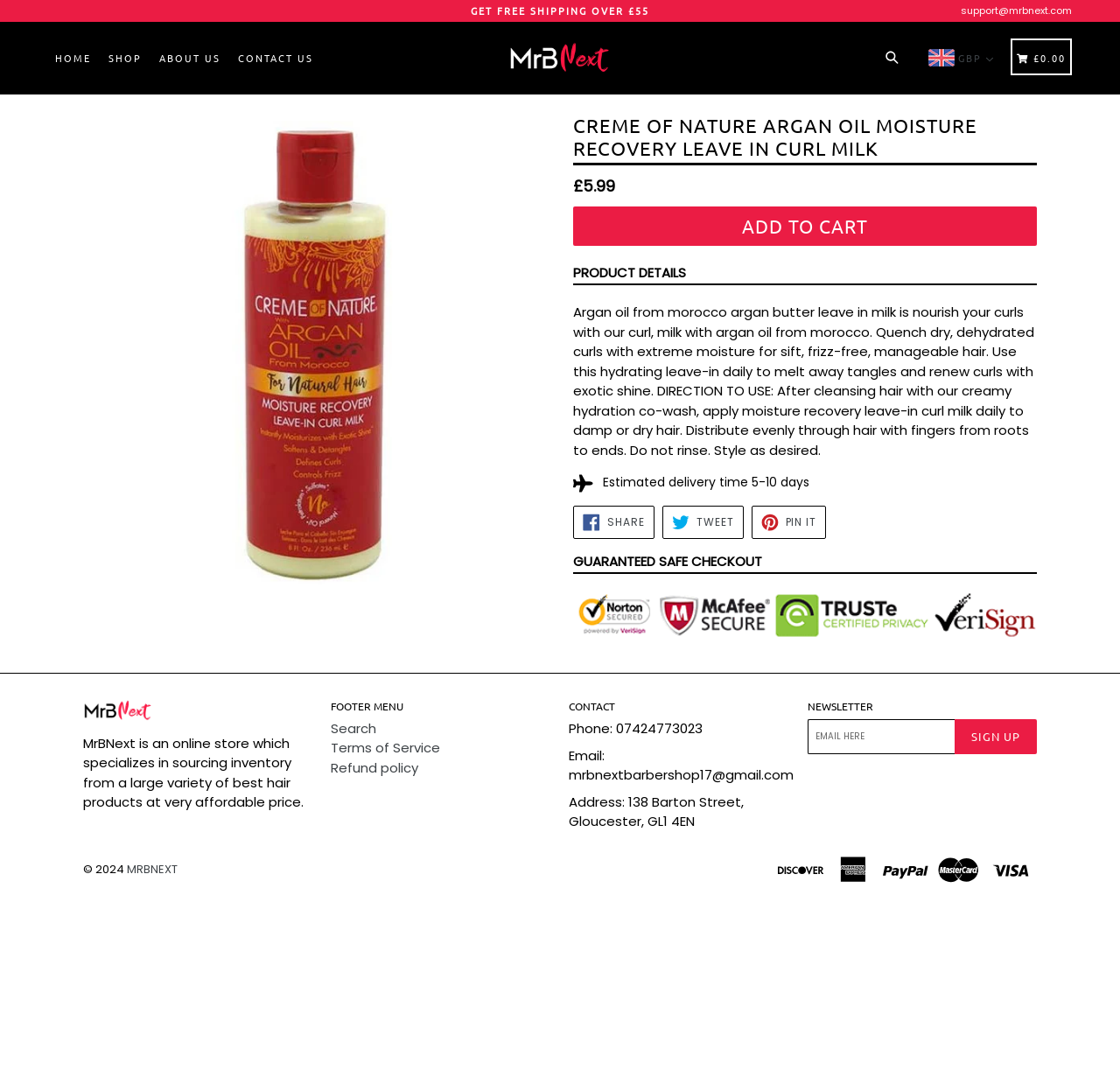Determine the bounding box coordinates for the region that must be clicked to execute the following instruction: "Sign up for the newsletter".

[0.852, 0.663, 0.926, 0.695]